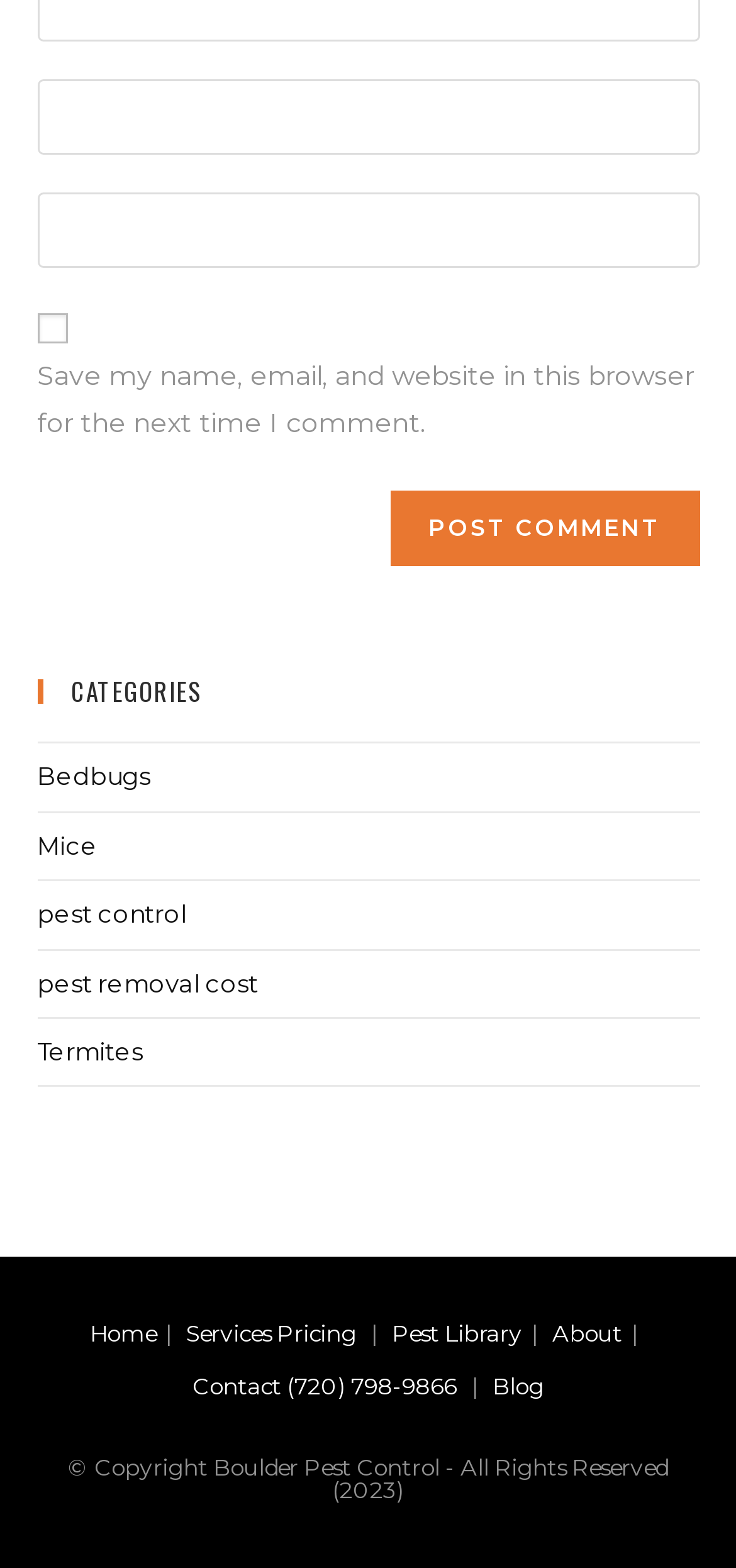Specify the bounding box coordinates of the area that needs to be clicked to achieve the following instruction: "Visit the Bedbugs category".

[0.05, 0.485, 0.204, 0.505]